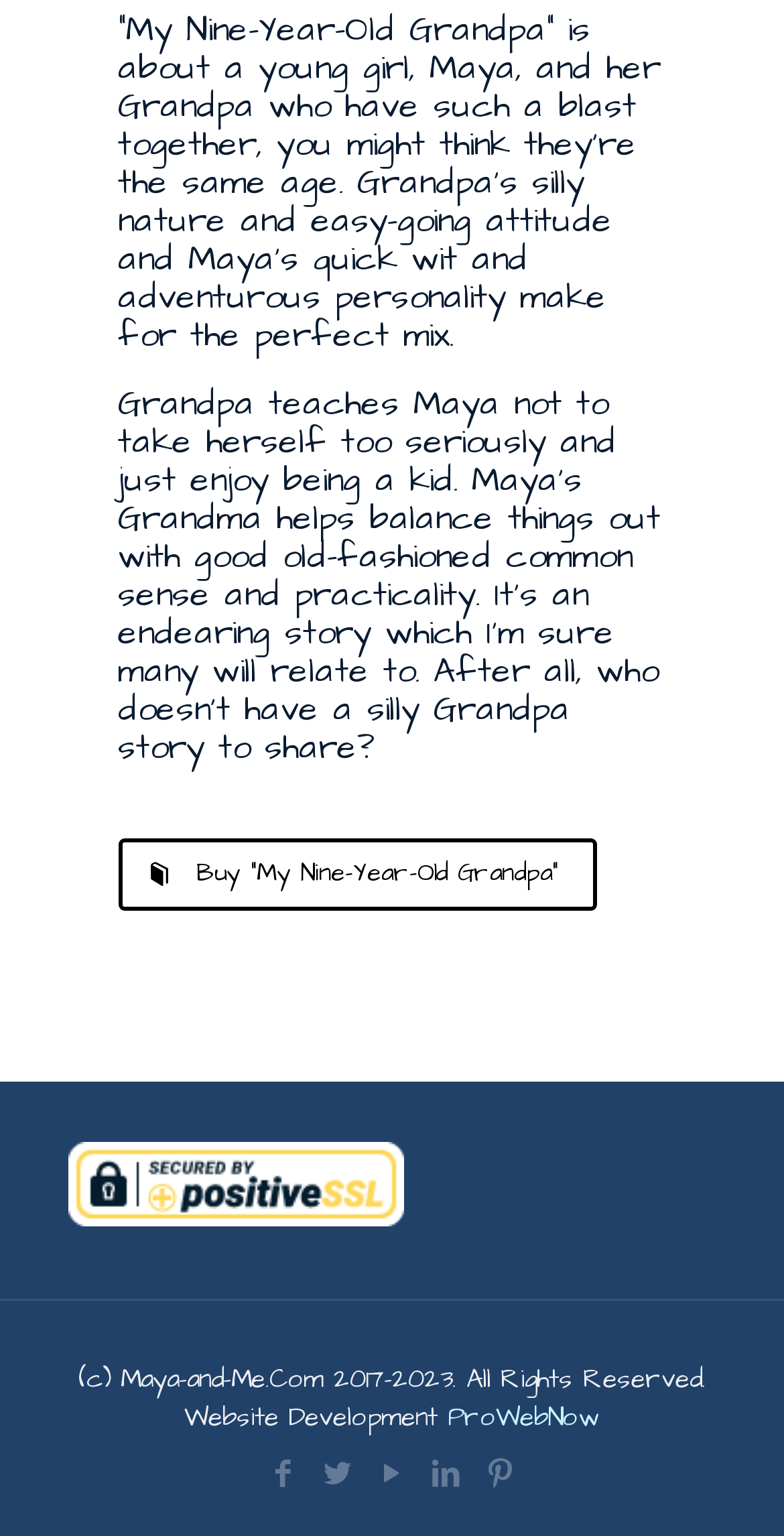Carefully examine the image and provide an in-depth answer to the question: What is the relationship between Maya and the Grandpa?

Based on the description, Maya is the granddaughter of the Grandpa, and they have a close and playful relationship.